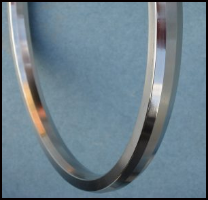What is the shape of the gasket?
Look at the image and respond with a single word or a short phrase.

Octagonal